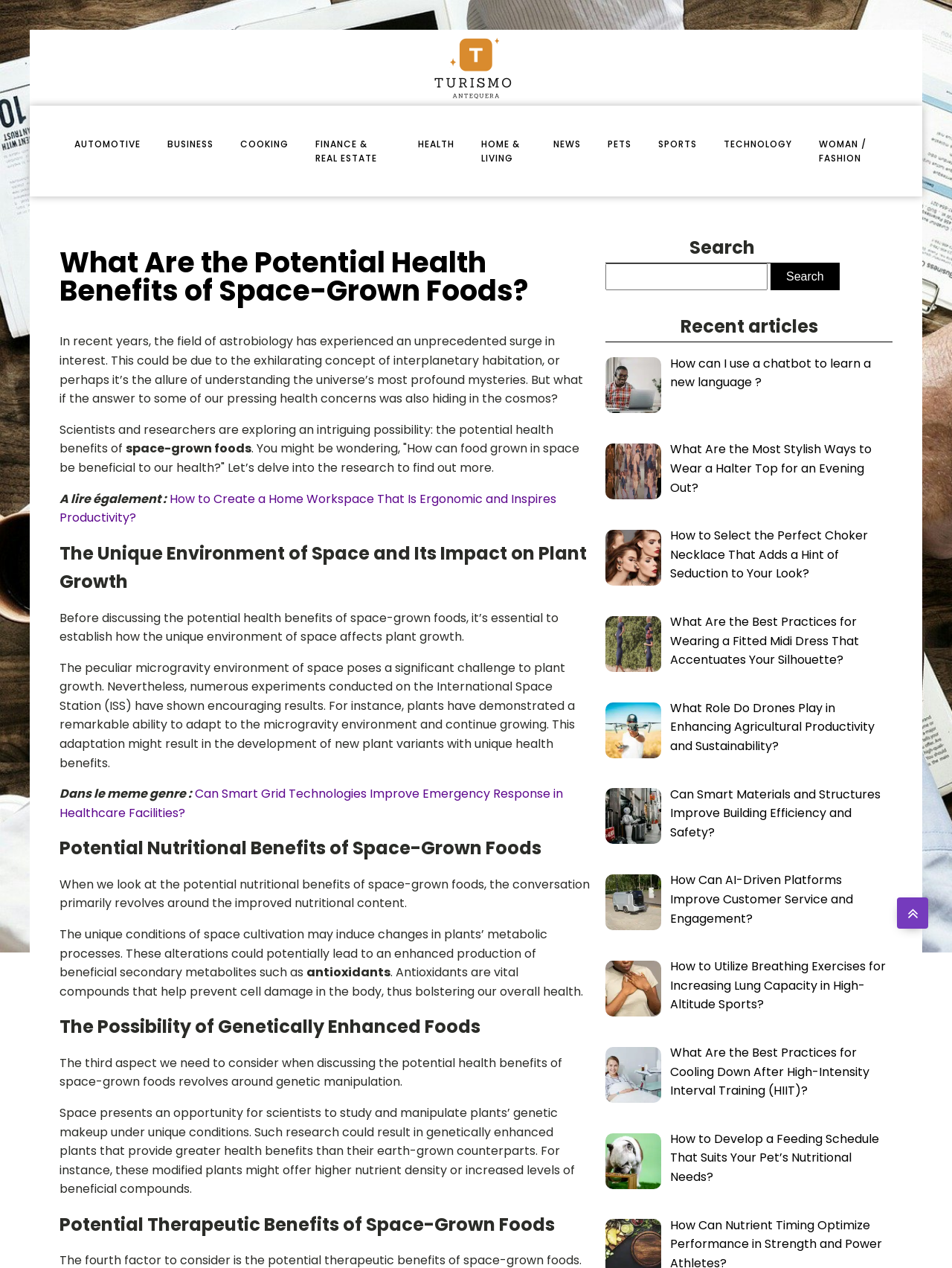Specify the bounding box coordinates of the region I need to click to perform the following instruction: "Read the article 'How to Create a Home Workspace That Is Ergonomic and Inspires Productivity?'". The coordinates must be four float numbers in the range of 0 to 1, i.e., [left, top, right, bottom].

[0.062, 0.386, 0.584, 0.415]